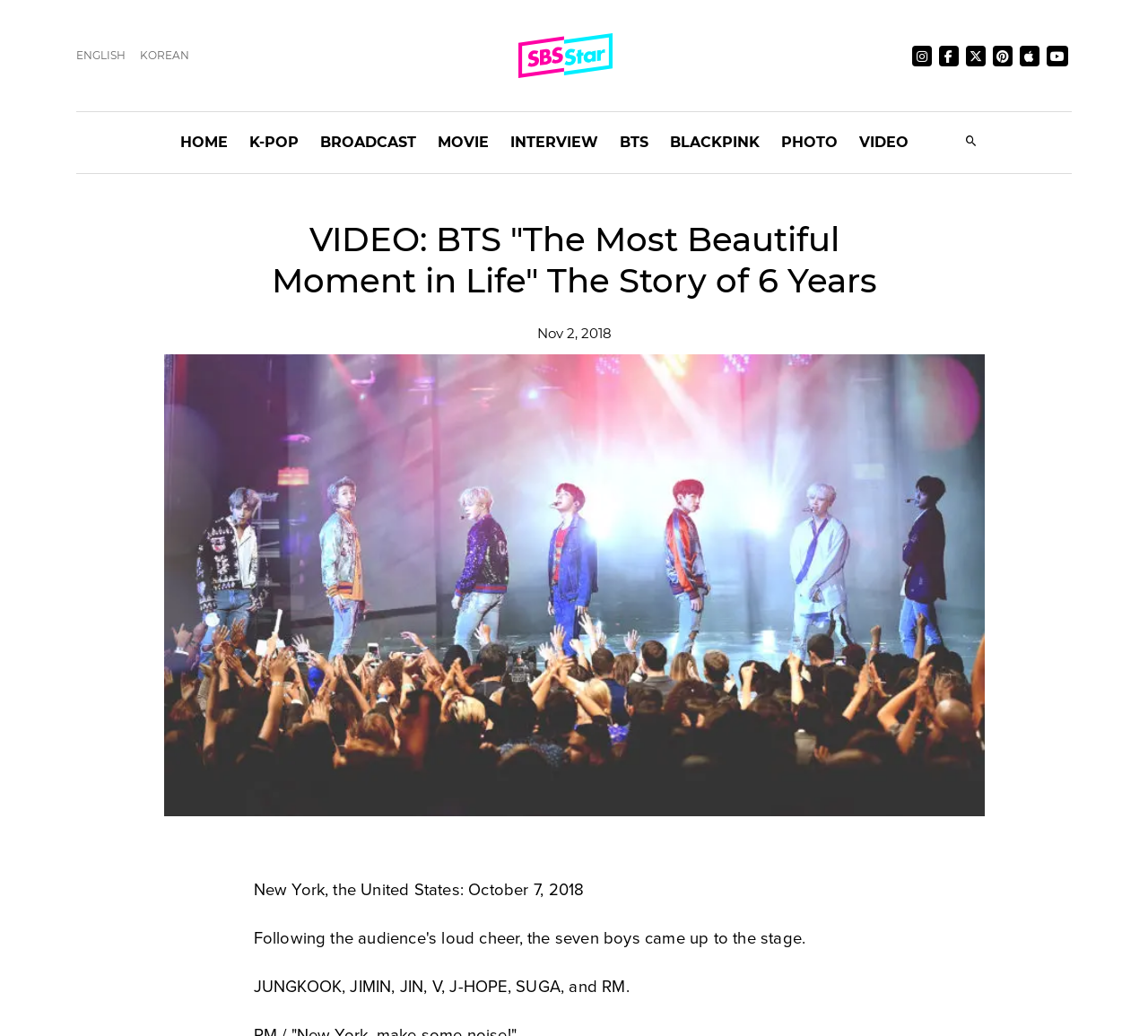Explain the features and main sections of the webpage comprehensively.

This webpage appears to be a video page featuring a BTS video titled "The Most Beautiful Moment in Life" The Story of 6 Years. At the top left, there are two language options, "ENGLISH" and "KOREAN", followed by a link to "SBS Star" with an accompanying image. On the top right, there are six social media links represented by icons.

Below these top elements, there is a navigation menu with links to "HOME", "K-POP", "BROADCAST", "MOVIE", "INTERVIEW", "BTS", "BLACKPINK", "PHOTO", and "VIDEO". 

The main content of the page is a video with a heading that matches the title of the video. The video is accompanied by a thumbnail image and three lines of text. The first line of text indicates the upload date, "Nov 2, 2018". The second line describes the video, "New York, the United States: October 7, 2018  Following the audience's loud cheer, the seven boys came up to the stage." The third line lists the names of the BTS members, "JUNGKOOK, JIMIN, JIN, V, J-HOPE, SUGA, and RM."